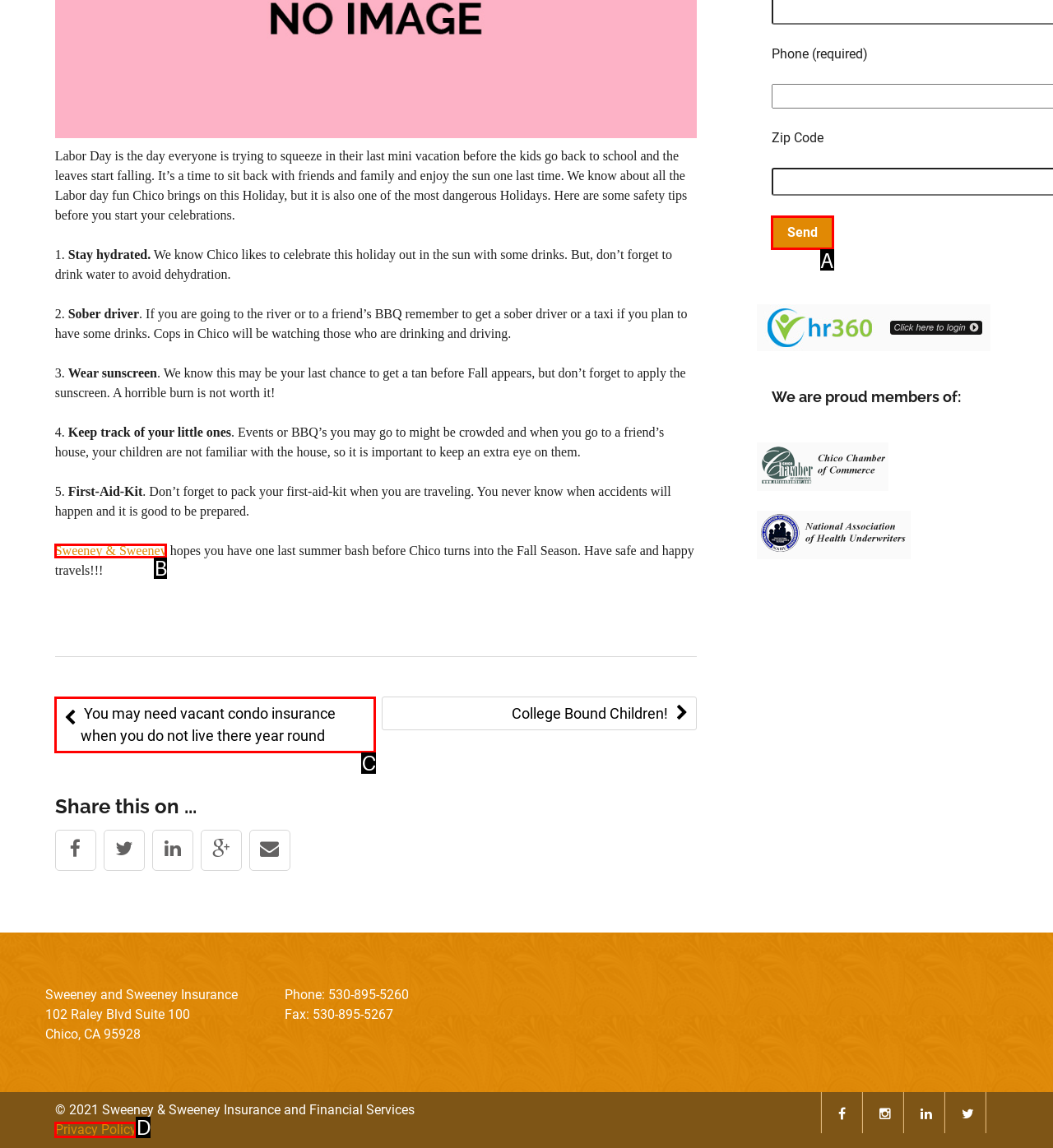Tell me the letter of the HTML element that best matches the description: Sweeney & Sweeney from the provided options.

B